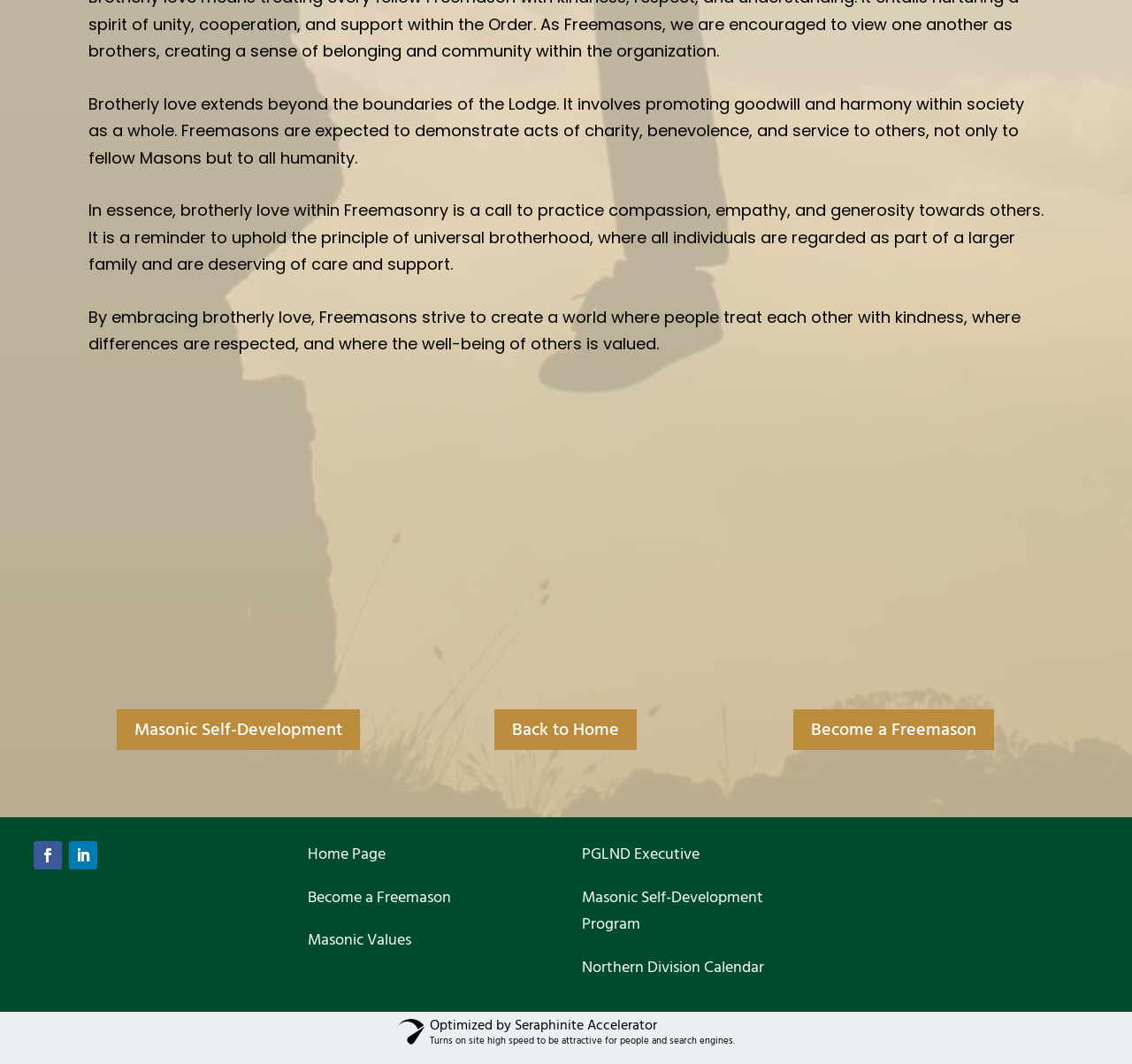Answer with a single word or phrase: 
How many links are present in the footer section?

8